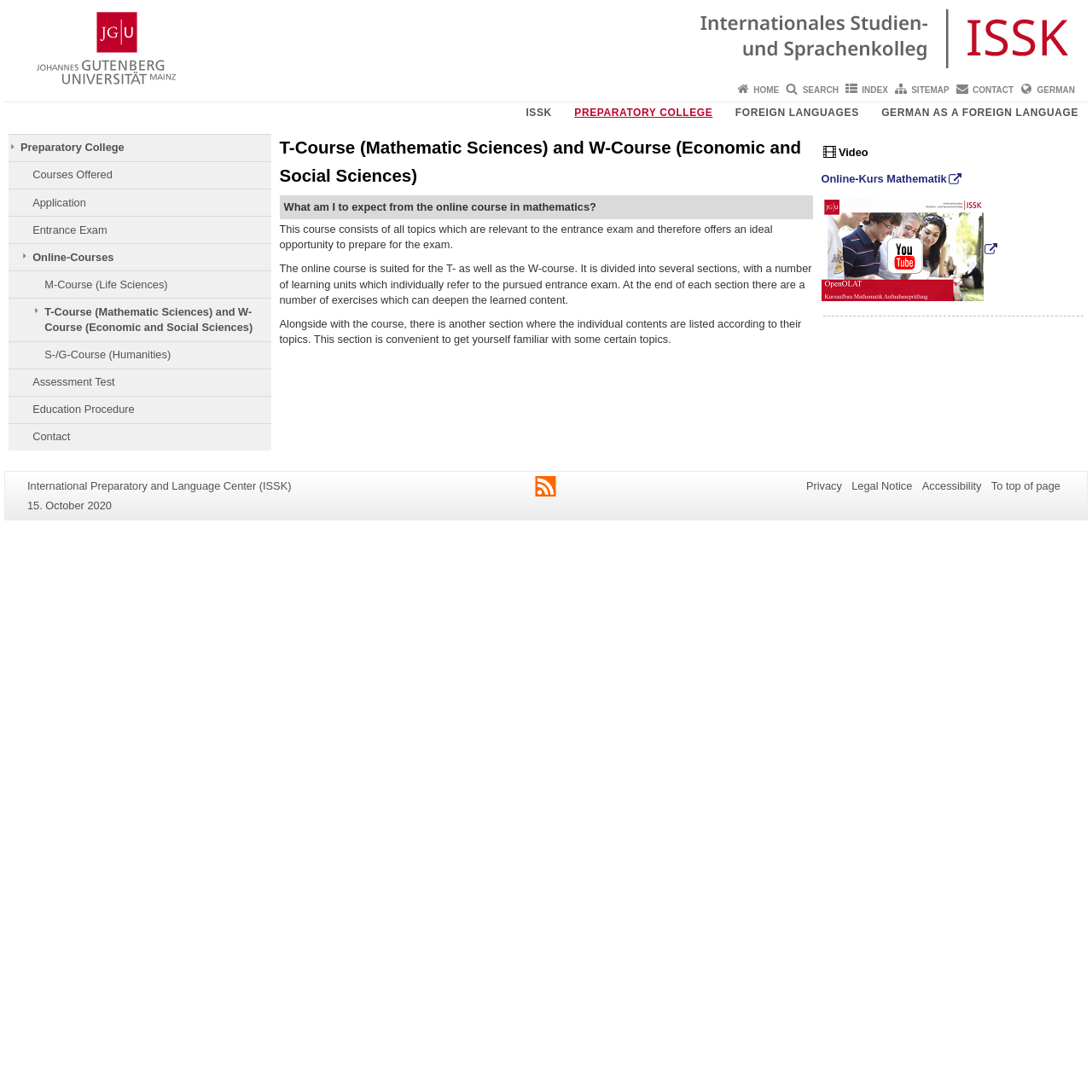Please determine the bounding box coordinates for the element that should be clicked to follow these instructions: "Click T-Course (Mathematic Sciences) and W-Course (Economic and Social Sciences)".

[0.008, 0.274, 0.248, 0.312]